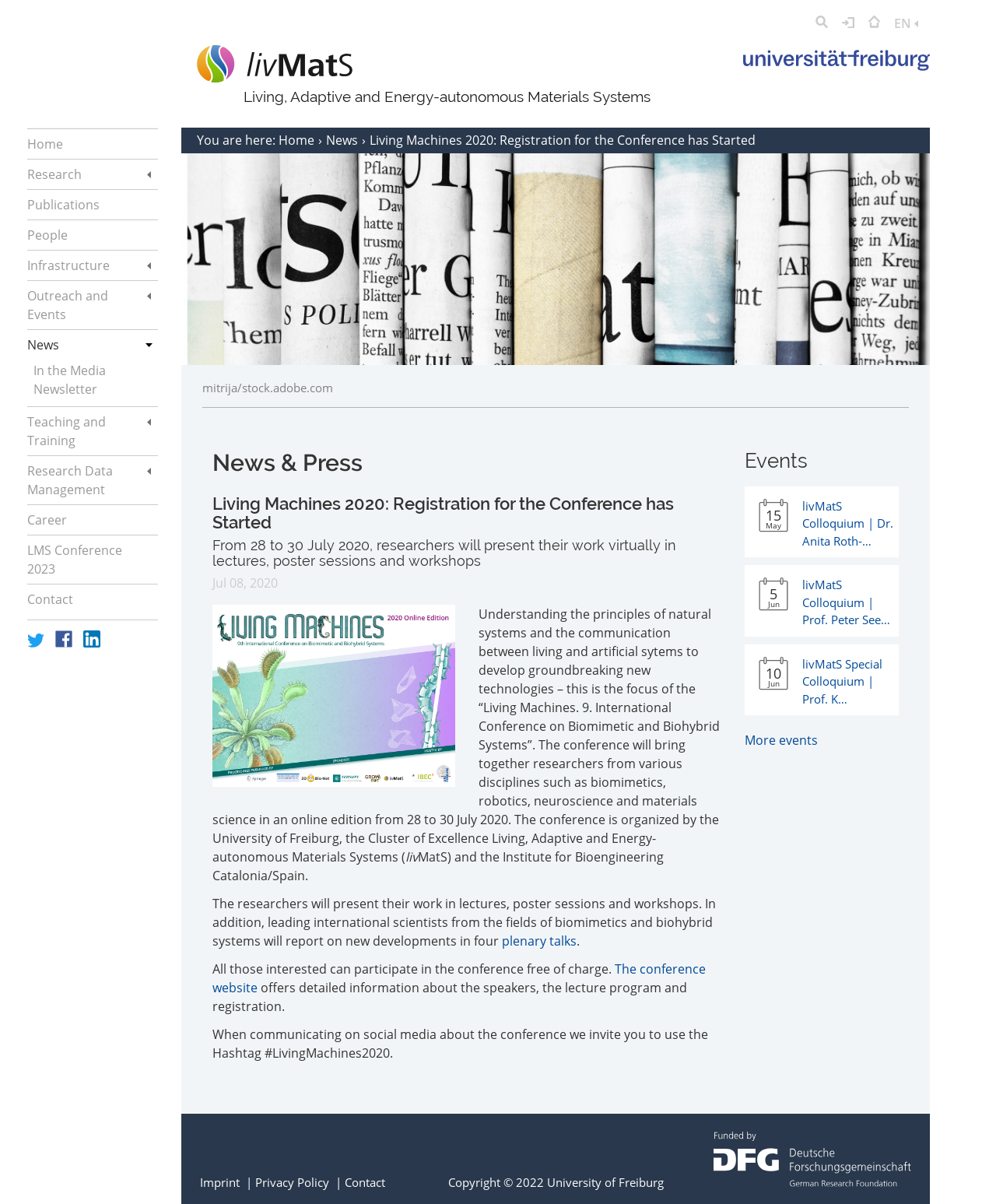Please reply with a single word or brief phrase to the question: 
What is the name of the university organizing the conference?

University of Freiburg